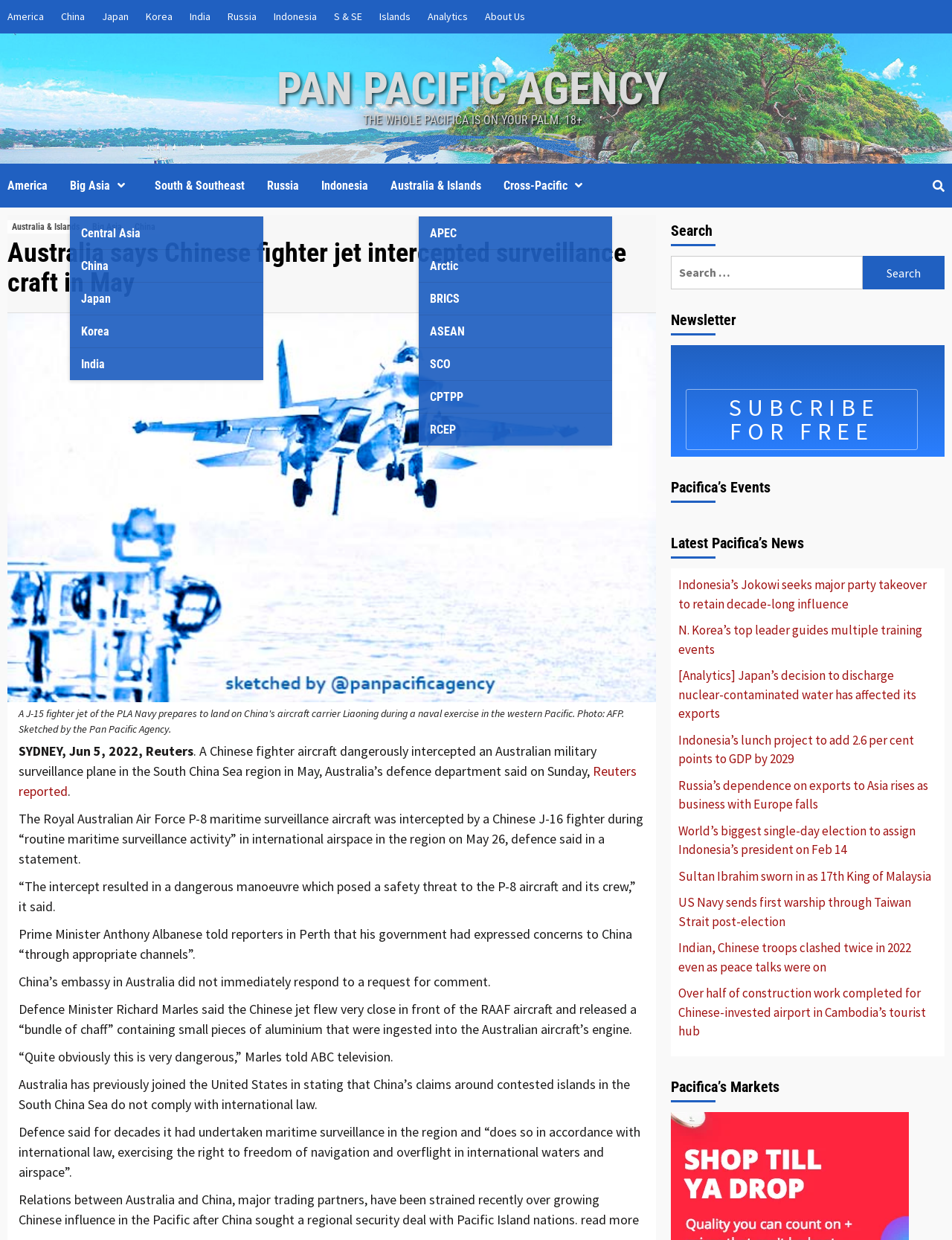Generate a comprehensive description of the webpage content.

This webpage is about news articles and features a prominent header with the title "Australia says Chinese fighter jet intercepted surveillance craft in May – Pan Pacific Agency". 

At the top of the page, there is a row of links to different countries and regions, including America, China, Japan, Korea, India, Russia, Indonesia, and Islands. Below this, there is a larger header with the title "THE WHOLE PACIFICA IS ON YOUR PALM. 18+".

The main content of the page is an article about a Chinese fighter jet intercepting an Australian military surveillance plane in the South China Sea region in May. The article is divided into several paragraphs, with quotes from the Australian defence department and Prime Minister Anthony Albanese. 

To the right of the article, there are several sections, including a search bar, a newsletter subscription section, and a section featuring Pacifica's events. Below these sections, there are links to other news articles, including stories about Indonesia, North Korea, Japan, and Russia. 

At the bottom of the page, there are more links to news articles, organized under the headings "Pacifica's News" and "Pacifica's Markets".